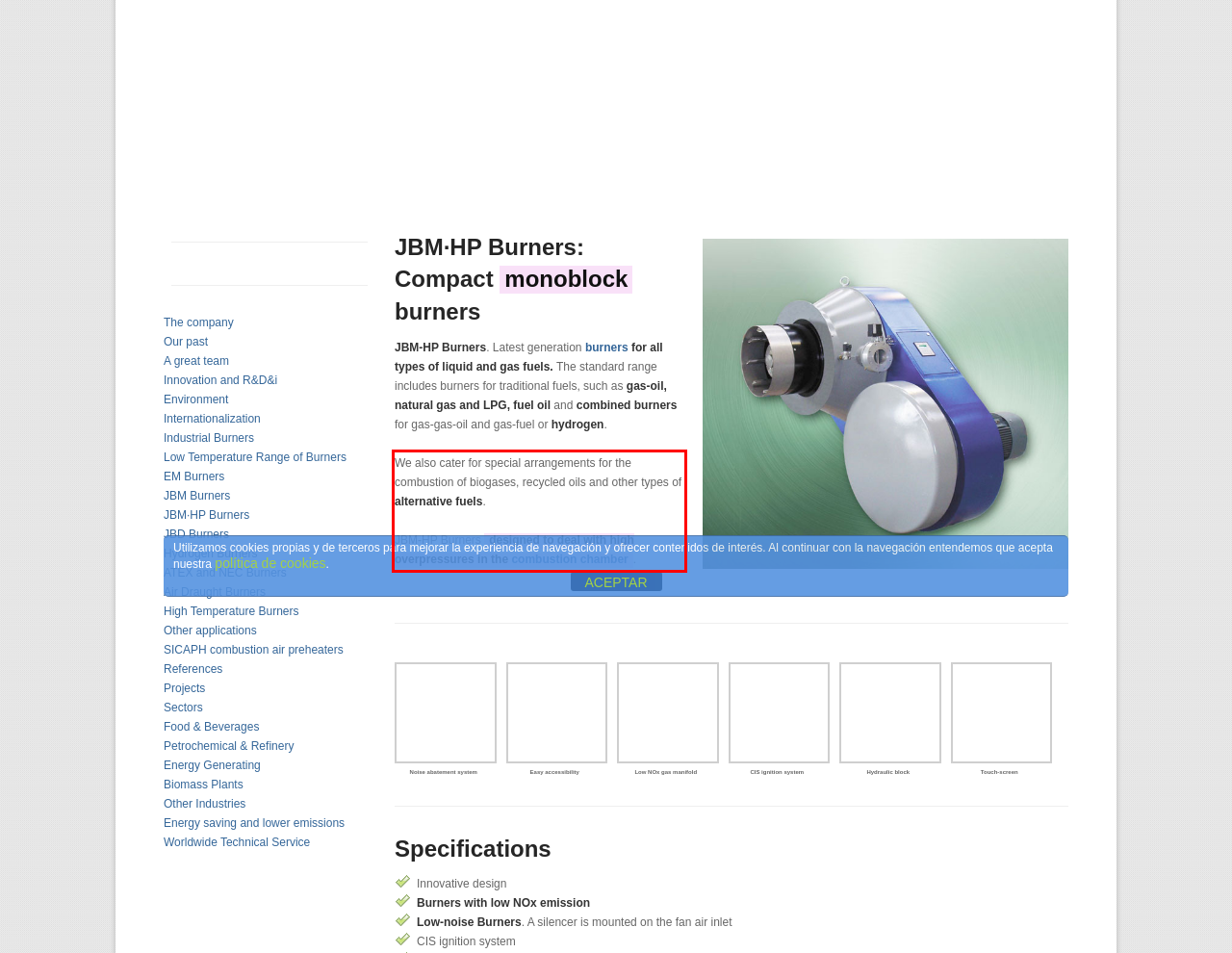Using the provided screenshot, read and generate the text content within the red-bordered area.

We also cater for special arrangements for the combustion of biogases, recycled oils and other types of alternative fuels. JBM-HP Burners designed to deal with high overpressures in the combustion chamber.